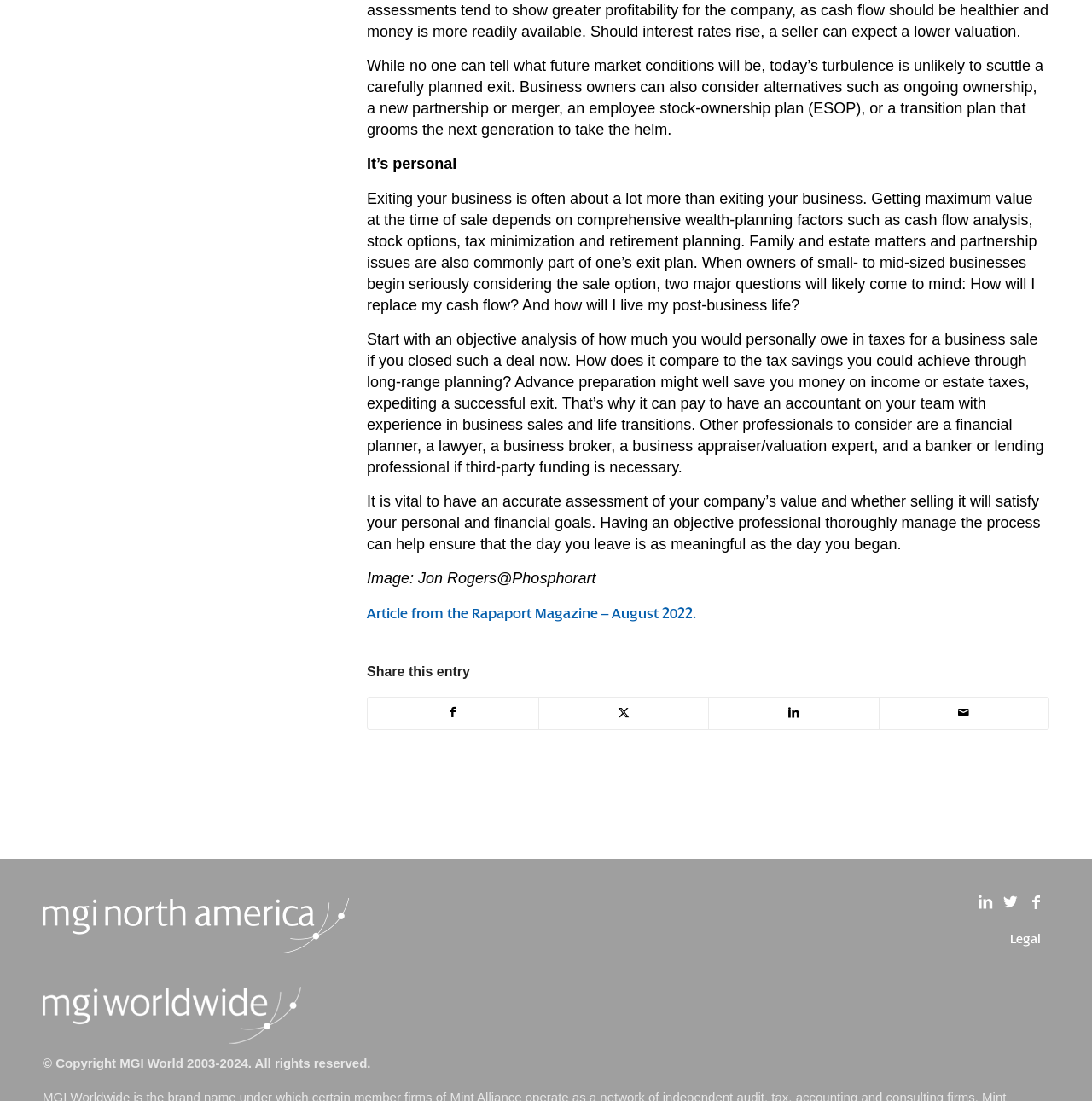What is the importance of having an accurate assessment of the company's value? Please answer the question using a single word or phrase based on the image.

Satisfying personal and financial goals